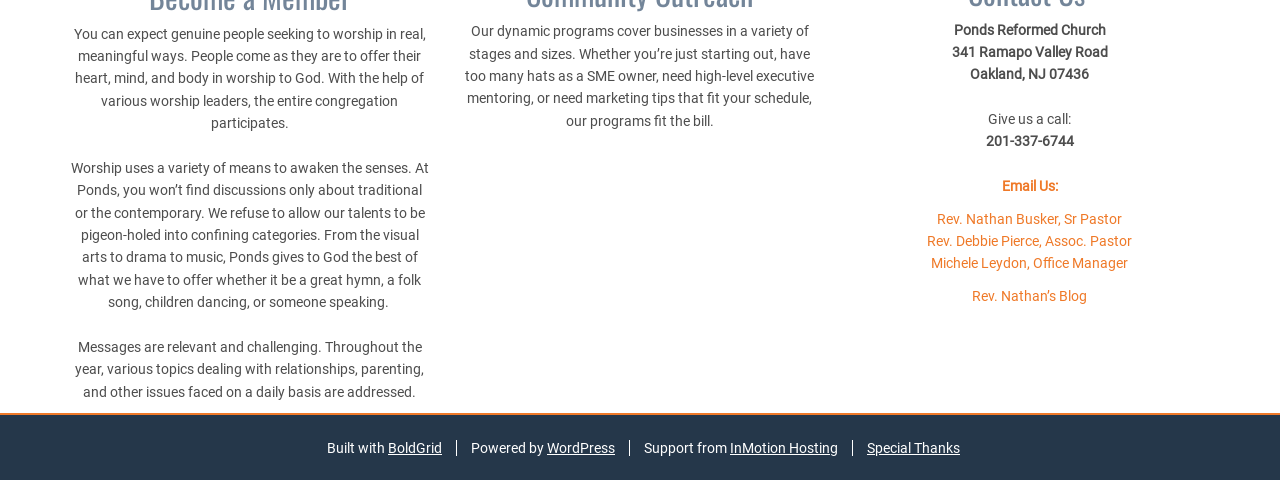Please identify the bounding box coordinates of the element that needs to be clicked to perform the following instruction: "View the church address".

[0.758, 0.138, 0.851, 0.171]